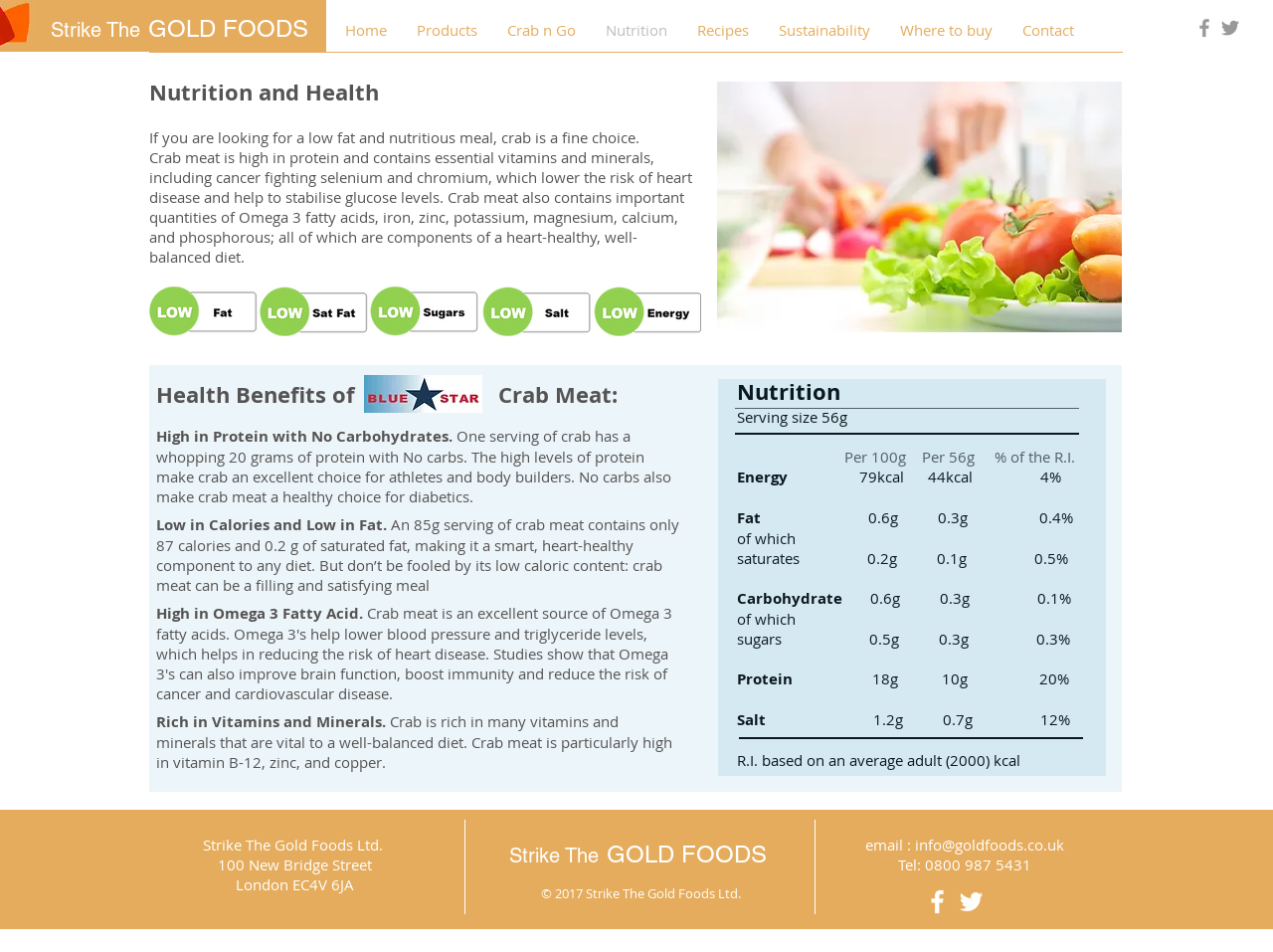Specify the bounding box coordinates of the region I need to click to perform the following instruction: "Click on the Home link". The coordinates must be four float numbers in the range of 0 to 1, i.e., [left, top, right, bottom].

[0.259, 0.008, 0.316, 0.054]